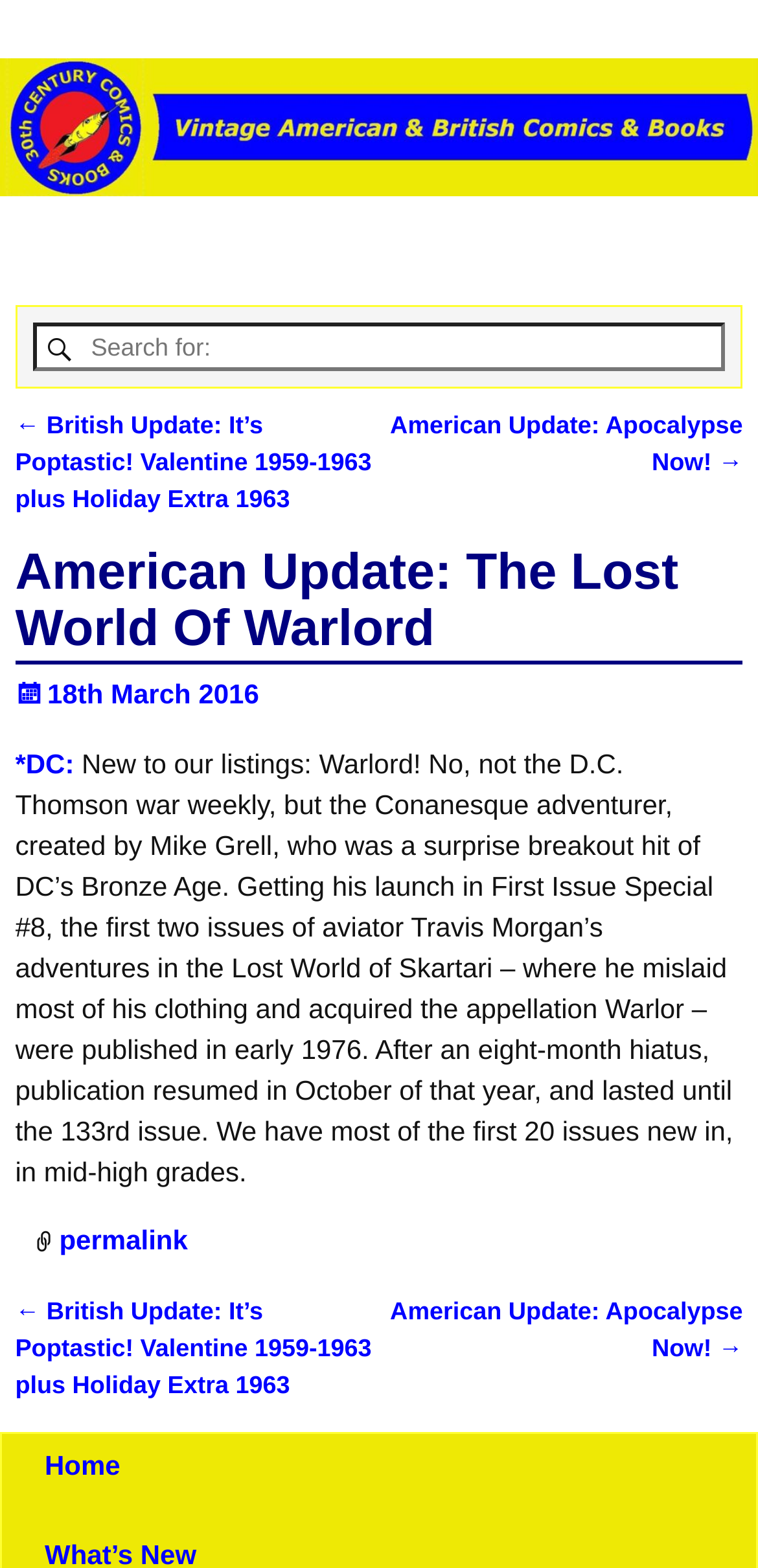Given the description "*DC:", determine the bounding box of the corresponding UI element.

[0.02, 0.477, 0.098, 0.497]